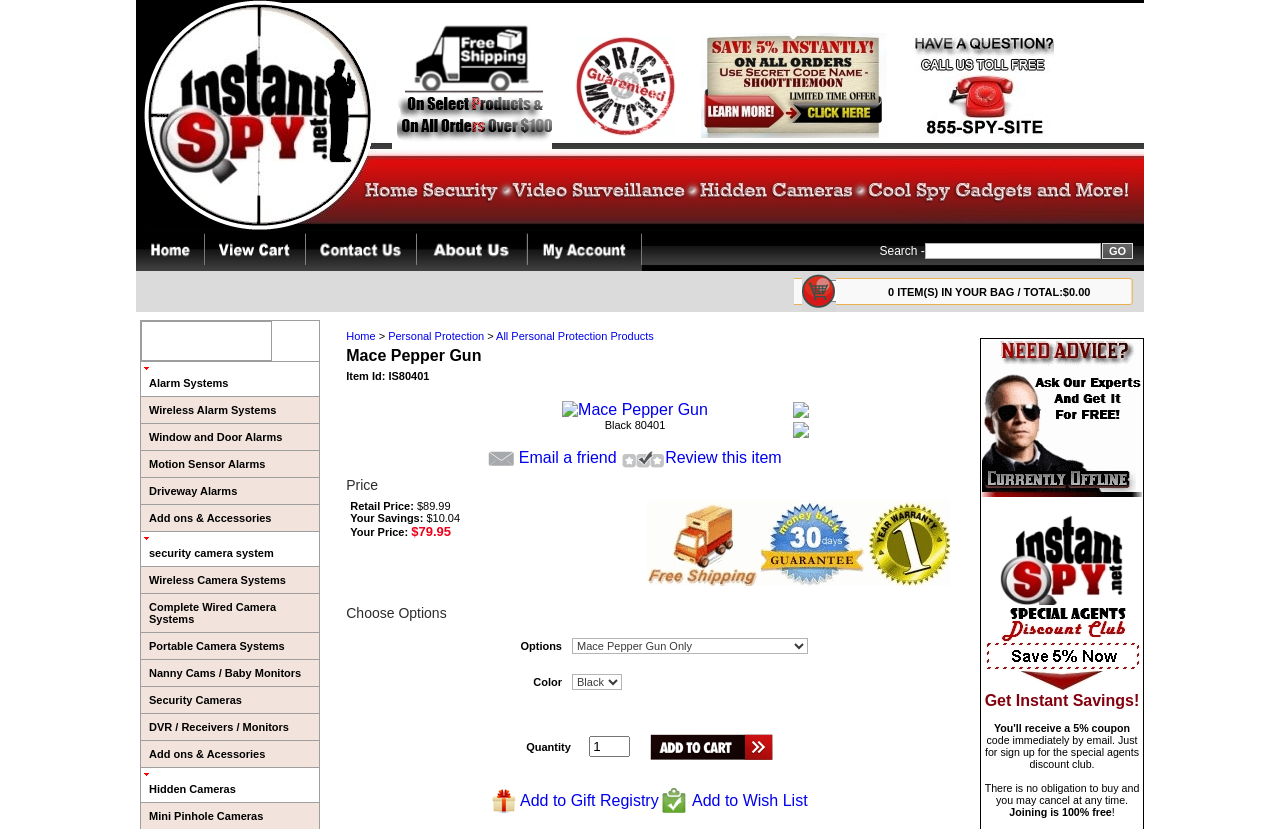Provide an in-depth caption for the elements present on the webpage.

The webpage appears to be an e-commerce website, specifically a product page for a Mace Pepper Spray Gun. 

At the top of the page, there is a privacy policy section with a TRUSTe logo, which takes up about a quarter of the page width. Below this section, there is a search bar with a "GO" button, accompanied by five small images, likely representing different categories or options. 

On the left side of the page, there is a section displaying the number of items in the shopping bag and the total cost, which is currently zero. This section also contains a small image and a link. 

The main content of the page is not explicitly described in the accessibility tree, but based on the meta description, it is likely that the product details, including a description, price, and images, are displayed on the page. 

There are several images scattered throughout the page, including a small image at the top right corner, which might be a logo or a navigation icon.